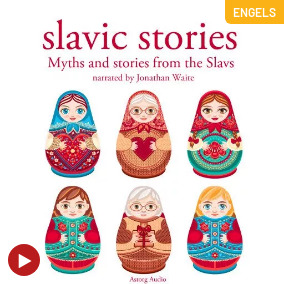Provide a brief response in the form of a single word or phrase:
What format is the book available in?

Audio